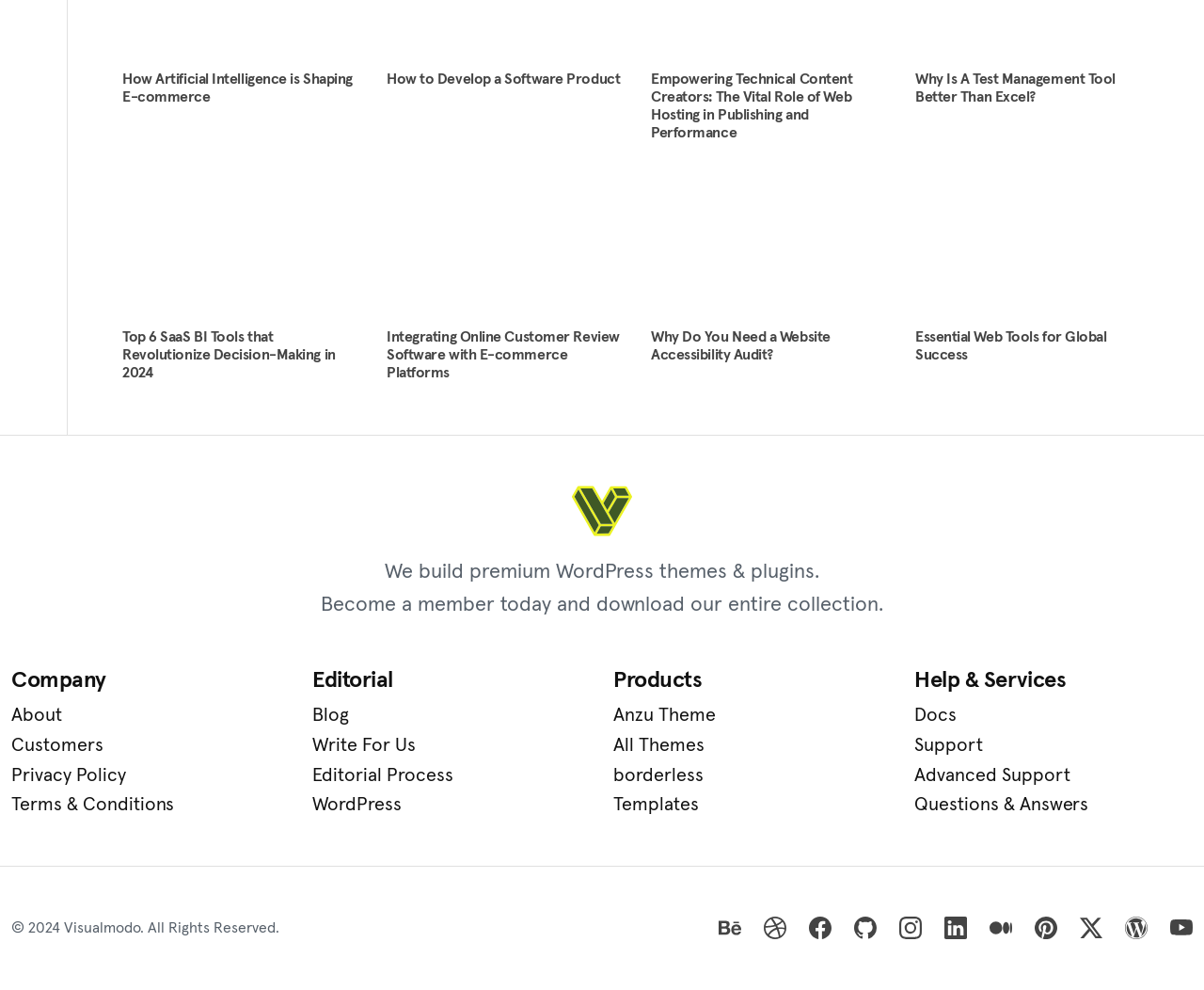Please find the bounding box coordinates for the clickable element needed to perform this instruction: "Click on the 'Top 6 SaaS BI Tools that Revolutionize Decision-Making in 2024' link".

[0.102, 0.182, 0.296, 0.386]